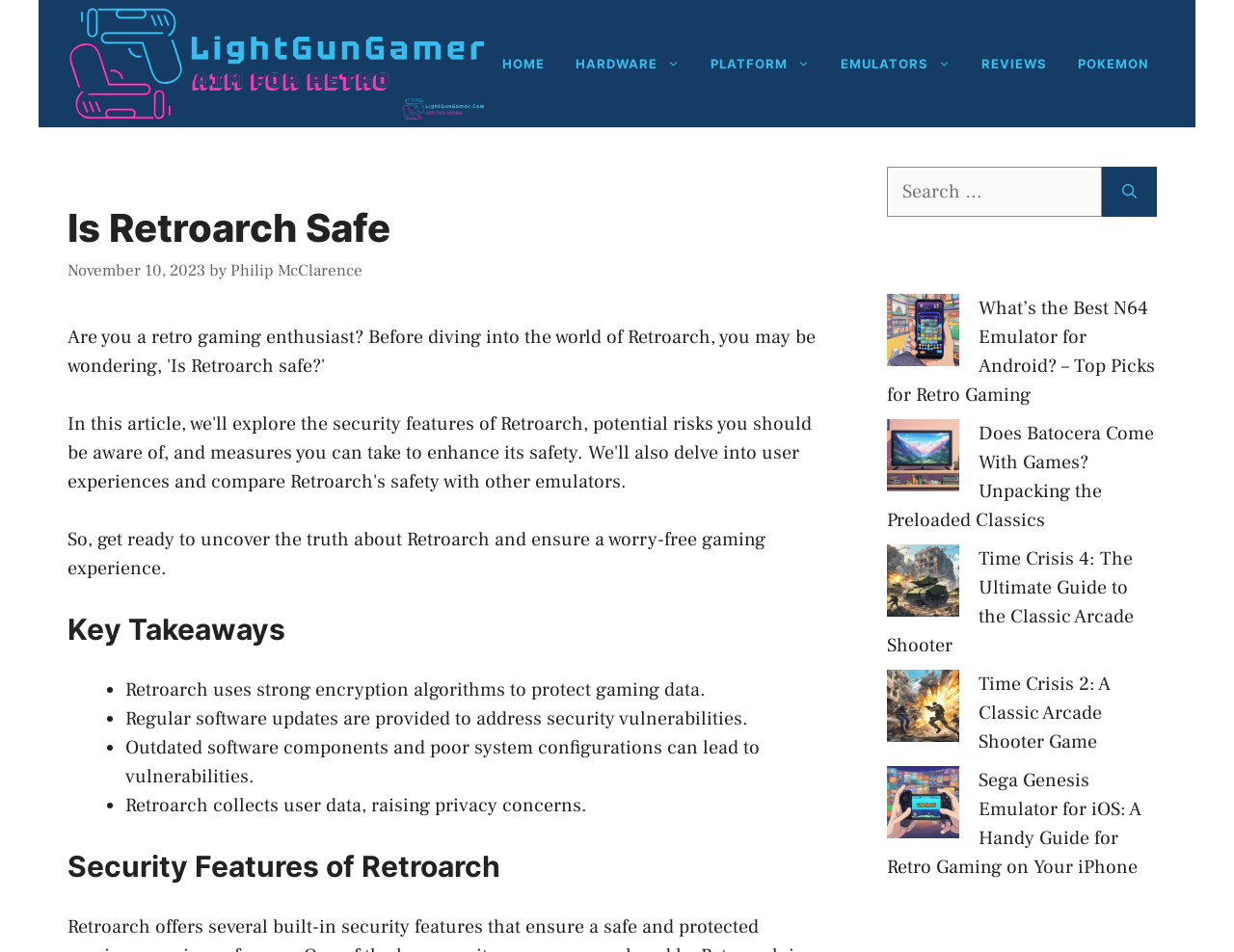How many links are there in the navigation menu?
Use the image to answer the question with a single word or phrase.

7